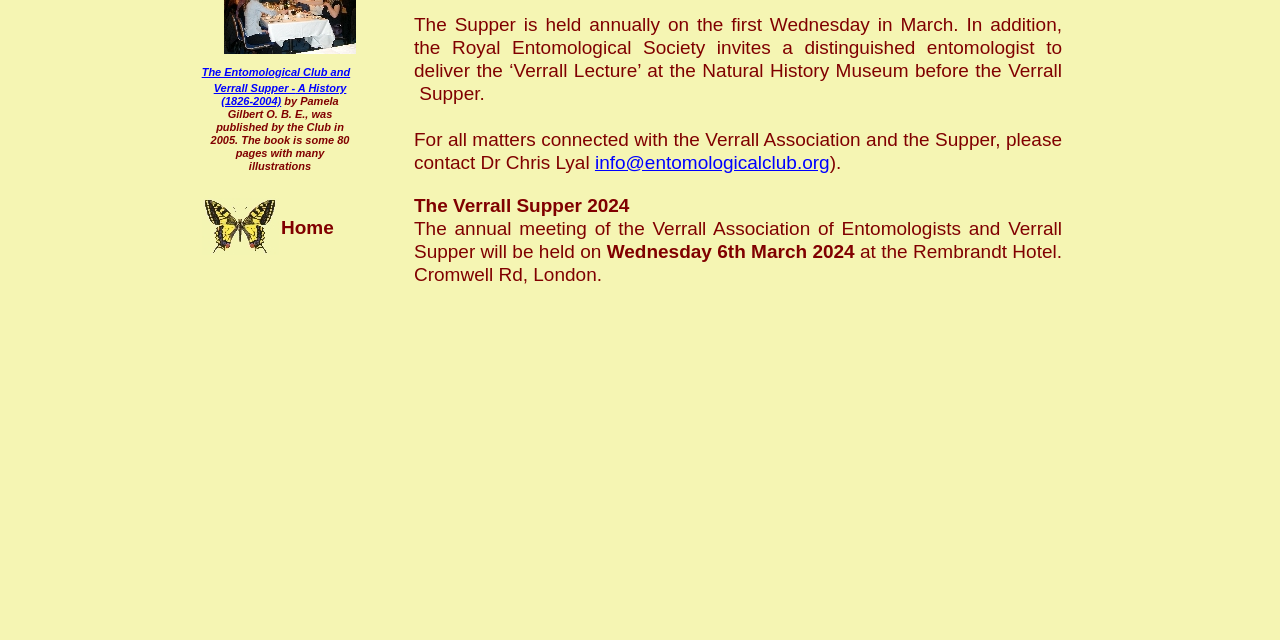Predict the bounding box coordinates for the UI element described as: "Join The Community". The coordinates should be four float numbers between 0 and 1, presented as [left, top, right, bottom].

None